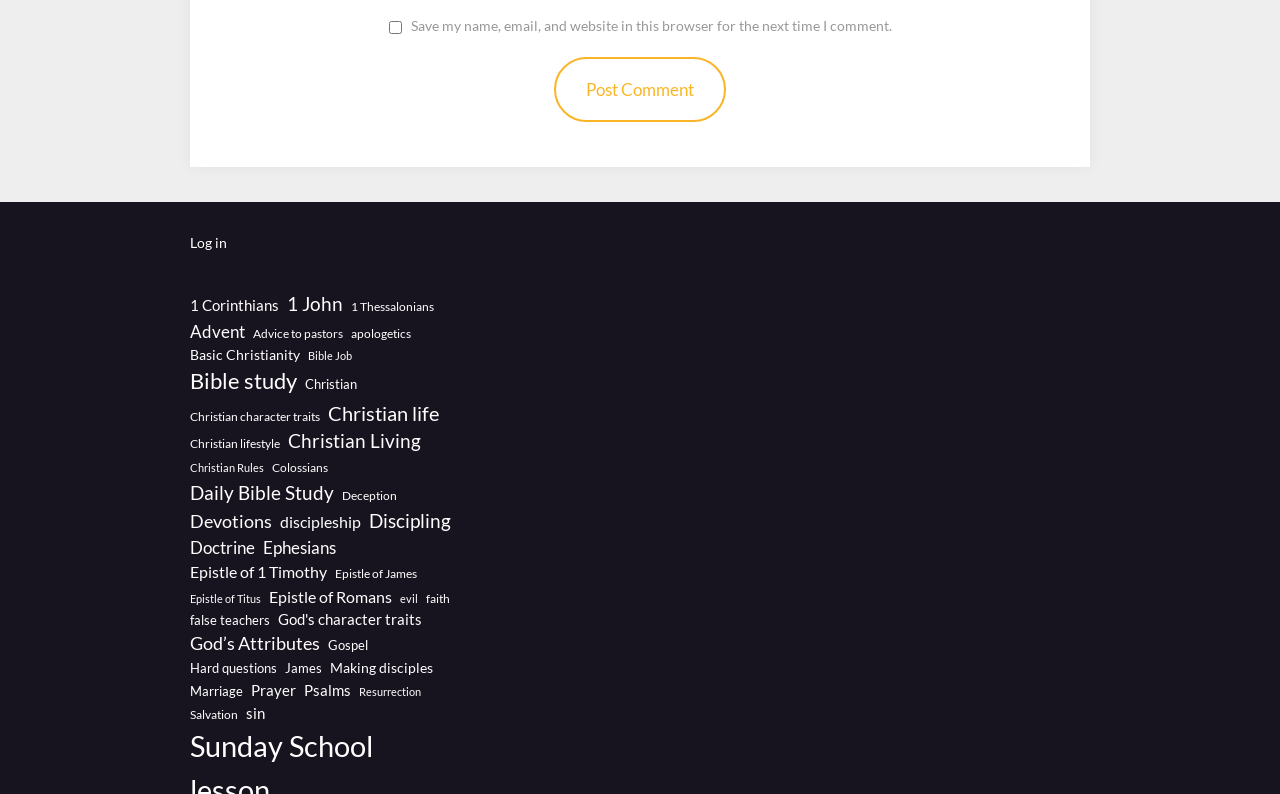What is the function of the 'Post Comment' button?
Provide a short answer using one word or a brief phrase based on the image.

Submit comment